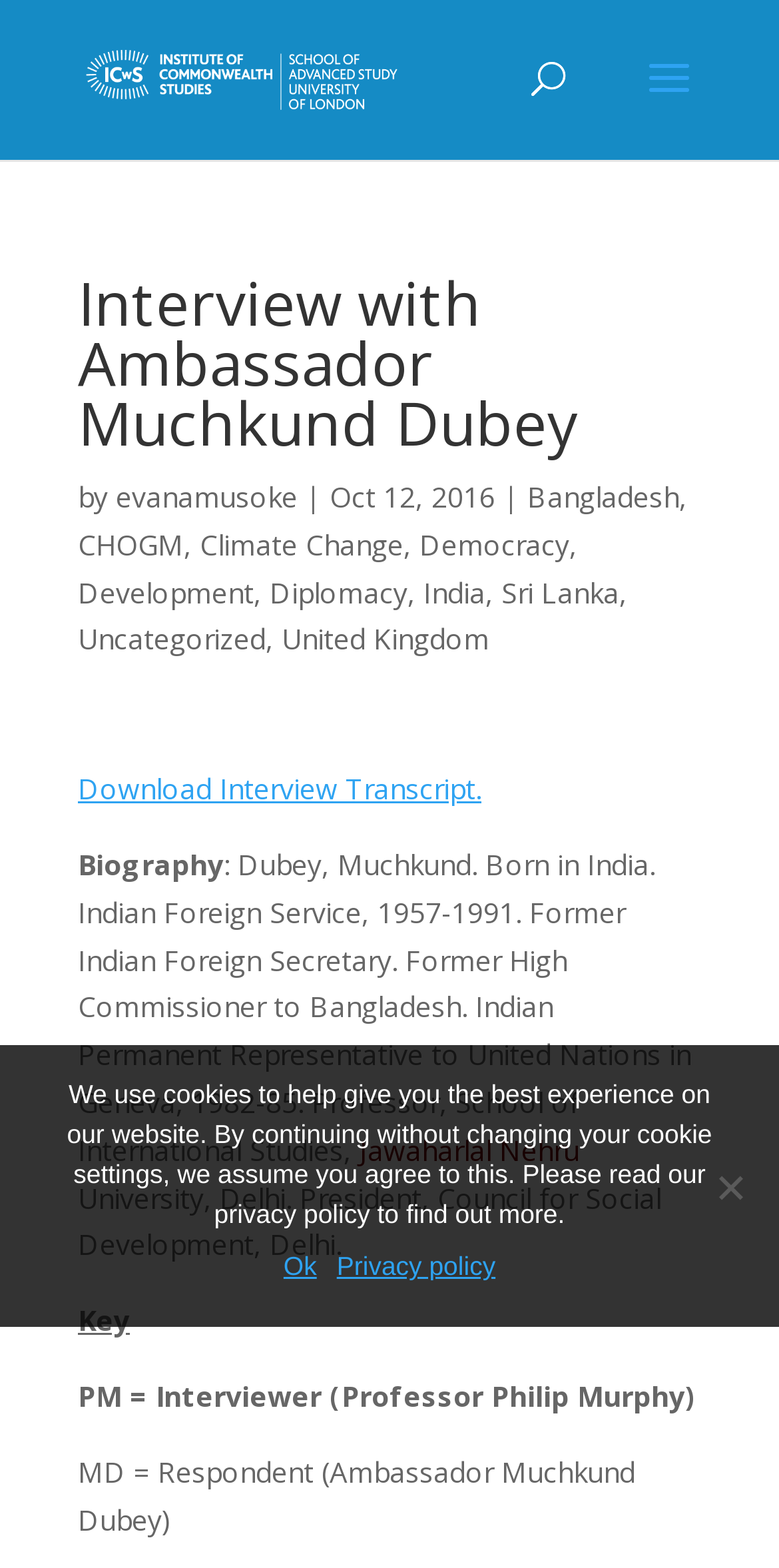Offer a thorough description of the webpage.

The webpage is an interview transcript page for Ambassador Muchkund Dubey from the Commonwealth Oral History Project. At the top left, there is a link to the Commonwealth Oral History Project, accompanied by an image with the same name. On the top right, there is a search bar. 

Below the search bar, there is a heading that reads "Interview with Ambassador Muchkund Dubey". Following this heading, there is a line of text that includes the name "evanamusoke", a date "Oct 12, 2016", and a link to "Bangladesh". 

Underneath, there are several links to topics such as "CHOGM", "Climate Change", "Democracy", "Development", "Diplomacy", "India", "Sri Lanka", "United Kingdom", and "Uncategorized". These links are arranged in two rows.

Further down, there is a link to "Download Interview Transcript." Below this link, there is a biography section that provides information about Ambassador Muchkund Dubey, including his birthplace, career, and education. 

The biography section is followed by a few lines of text that appear to be notes or keywords, including "Jawaharlal Nehru University, Delhi" and "President, Council for Social Development, Delhi". 

At the bottom of the page, there are a few more lines of text that explain the abbreviations used in the interview, such as "PM" for the interviewer and "MD" for the respondent. 

There is also a cookie notice dialog at the bottom of the page, which informs users about the use of cookies on the website and provides links to the privacy policy and an "Ok" button to acknowledge the notice.